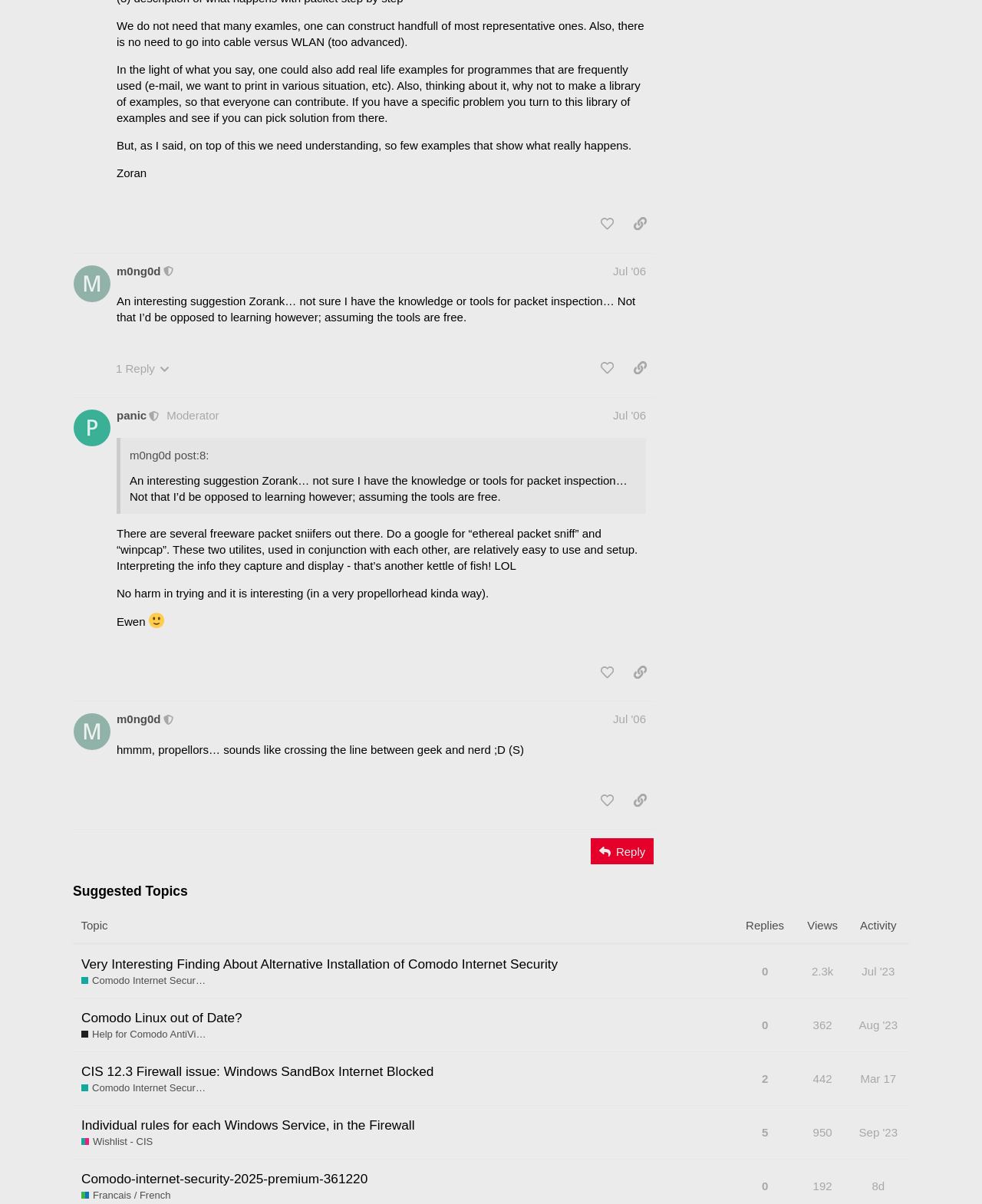Identify the bounding box coordinates for the element you need to click to achieve the following task: "Click the 'Post Comment' button". The coordinates must be four float values ranging from 0 to 1, formatted as [left, top, right, bottom].

None